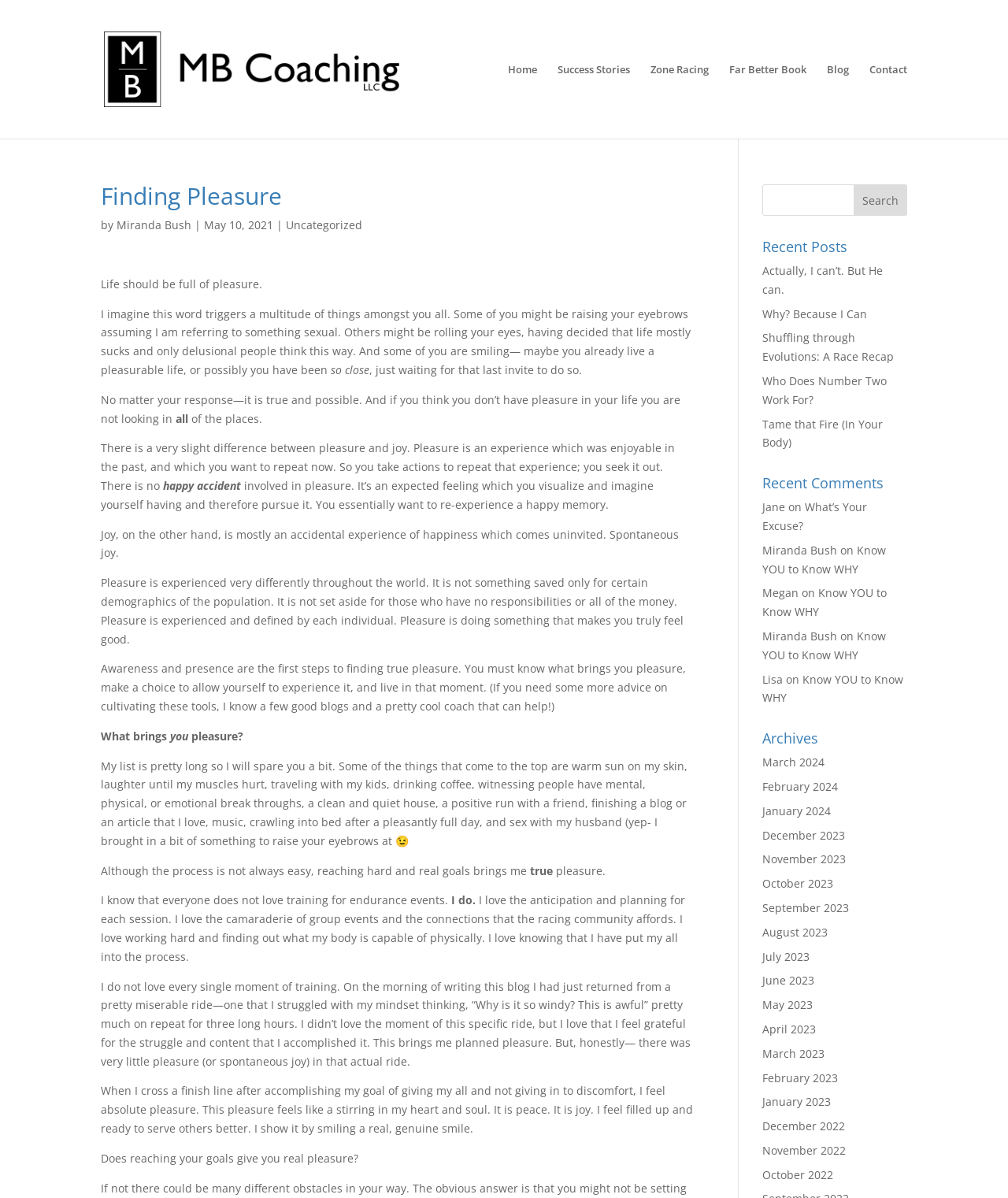Determine the bounding box of the UI component based on this description: "Know YOU to Know WHY". The bounding box coordinates should be four float values between 0 and 1, i.e., [left, top, right, bottom].

[0.756, 0.453, 0.879, 0.481]